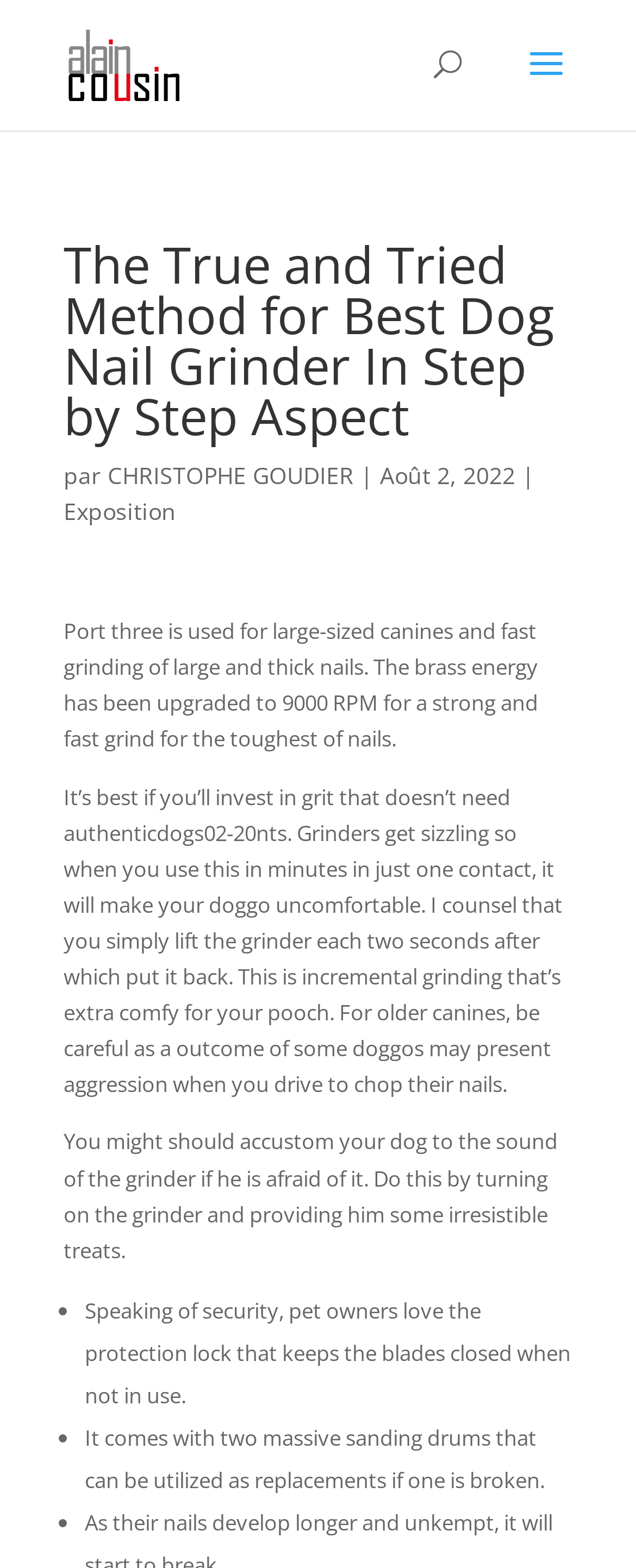Explain the webpage's layout and main content in detail.

The webpage is about Alain Cousin, a poet of objects who creates fantastical and wonderful worlds by assembling objects. At the top left of the page, there is a link to Alain Cousin's name, accompanied by an image of him. Below this, there is a search bar that spans across the top of the page.

The main content of the page is divided into sections, with headings and paragraphs of text. The first heading reads "The True and Tried Method for Best Dog Nail Grinder In Step by Step Aspect". Below this, there is a paragraph of text that discusses the use of dog nail grinders, specifically mentioning the importance of investing in the right grit and using incremental grinding to make the process more comfortable for dogs.

To the right of this paragraph, there is a section with three bullet points, each marked with a list marker. These points discuss the safety features of a dog nail grinder, including a security lock that keeps the blades closed when not in use, and the inclusion of two large sanding drums that can be used as replacements.

Throughout the page, there are several other elements, including a link to an exhibition, a date "Août 2, 2022", and a link to CHRISTOPHE GOUDIER. The overall layout of the page is organized, with clear headings and concise text that makes it easy to navigate and read.